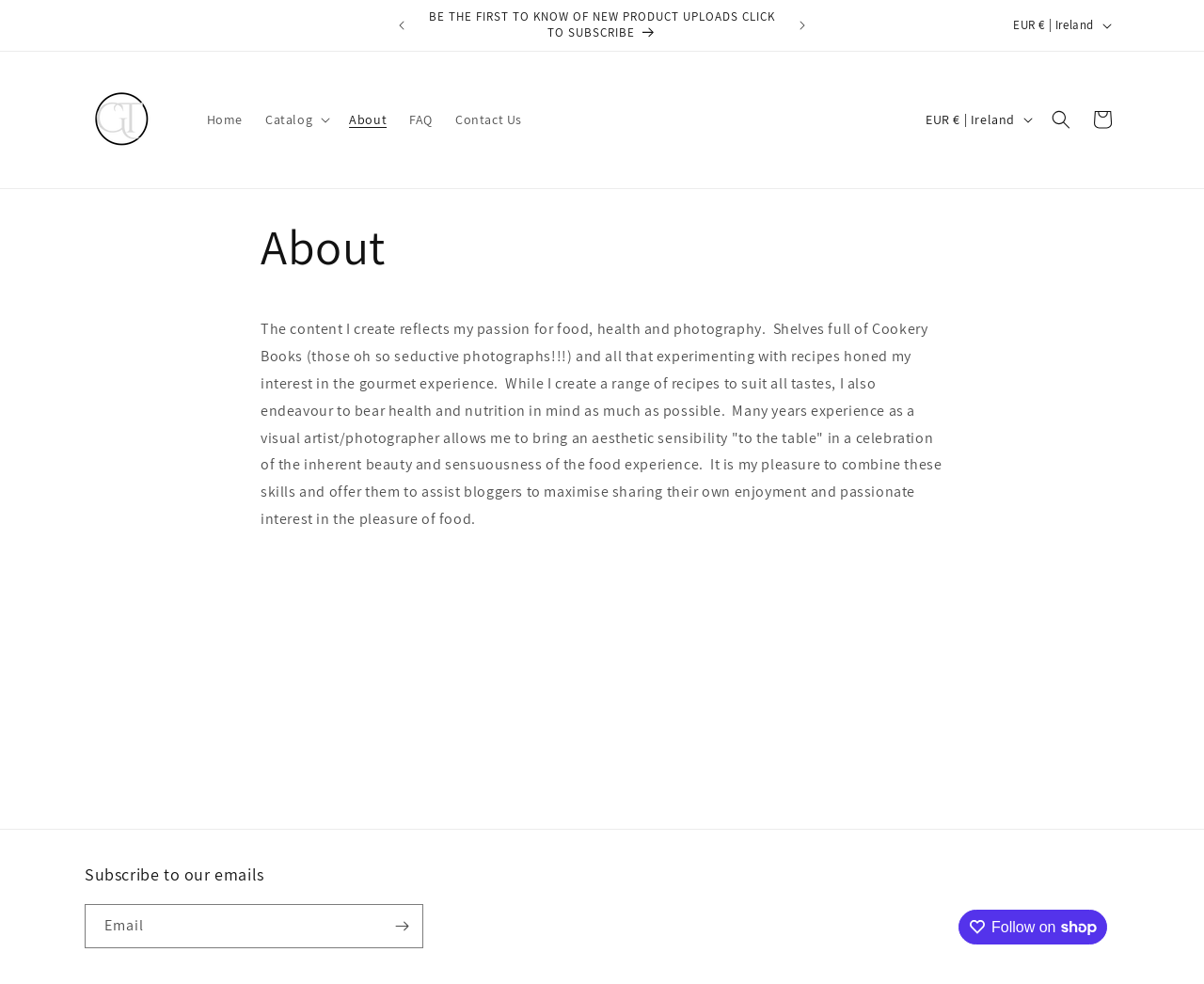Create a detailed narrative describing the layout and content of the webpage.

This webpage is about Gillian Treacy, a food enthusiast, and photographer. At the top, there is an announcement bar with a carousel feature, displaying a message "BE THE FIRST TO KNOW OF NEW PRODUCT UPLOADS CLICK TO SUBSCRIBE" with previous and next announcement buttons on either side. 

Below the announcement bar, there is a navigation menu with links to "Home", "About", "FAQ", "Contact Us", and "Catalog". The "About" link is currently active, indicating that this is the about page of Gillian Treacy. 

On the top right corner, there is a country/region selection dropdown with the option "EUR € | Ireland" currently selected. 

The main content of the page is divided into two sections. The top section has a heading "About" and a paragraph describing Gillian Treacy's passion for food, health, and photography. The text explains how her experience as a visual artist and photographer influences her approach to food and recipe creation. 

The bottom section has a heading "Subscribe to our emails" with a text box to enter an email address and a "Subscribe" button. There is also a "Follow on Shop" button with two images, one of which is a Shop logo. 

Throughout the page, there are several images, including a profile picture of Gillian Treacy at the top left corner.